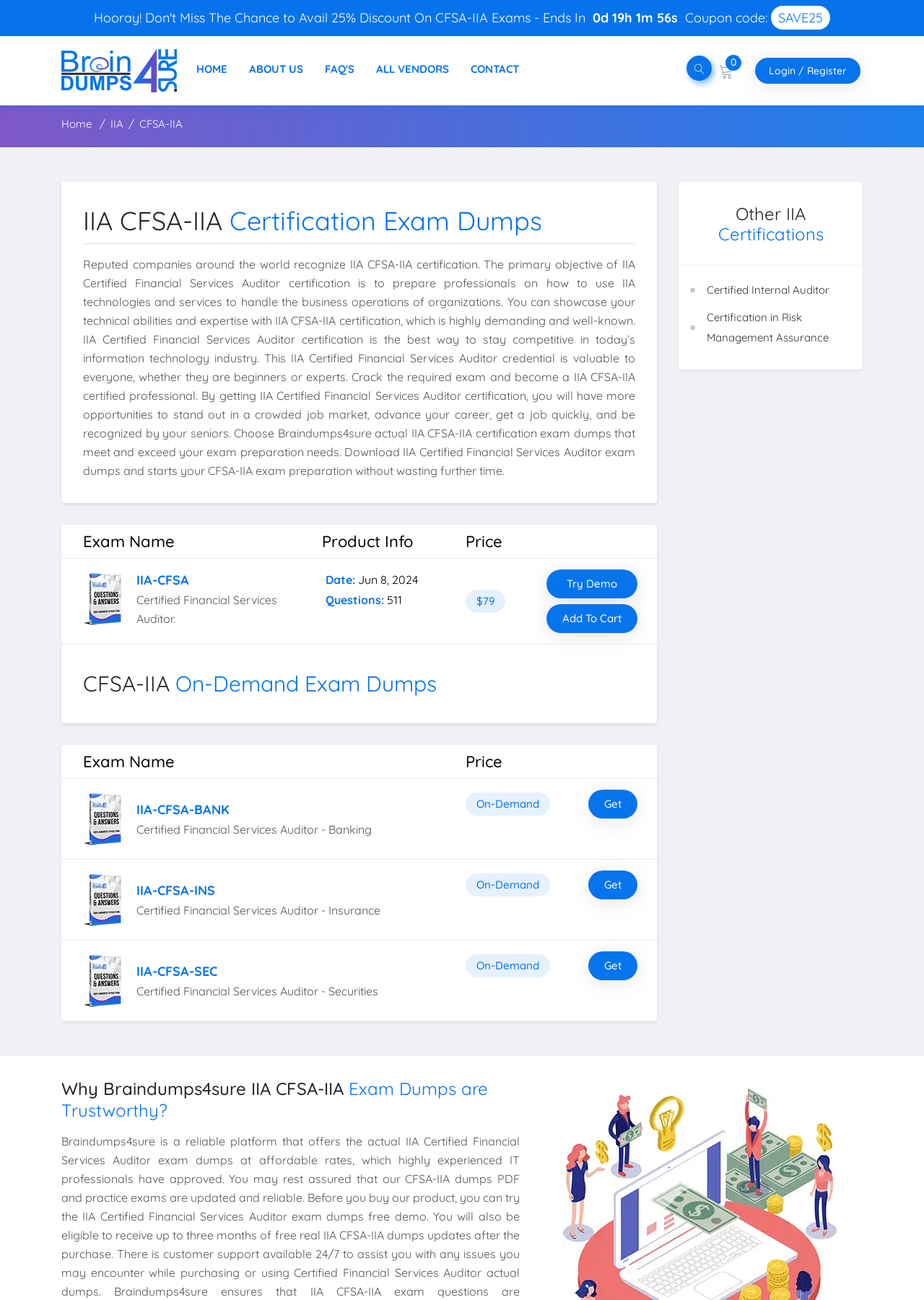Answer in one word or a short phrase: 
How many questions are in the IIA-CFSA exam?

511